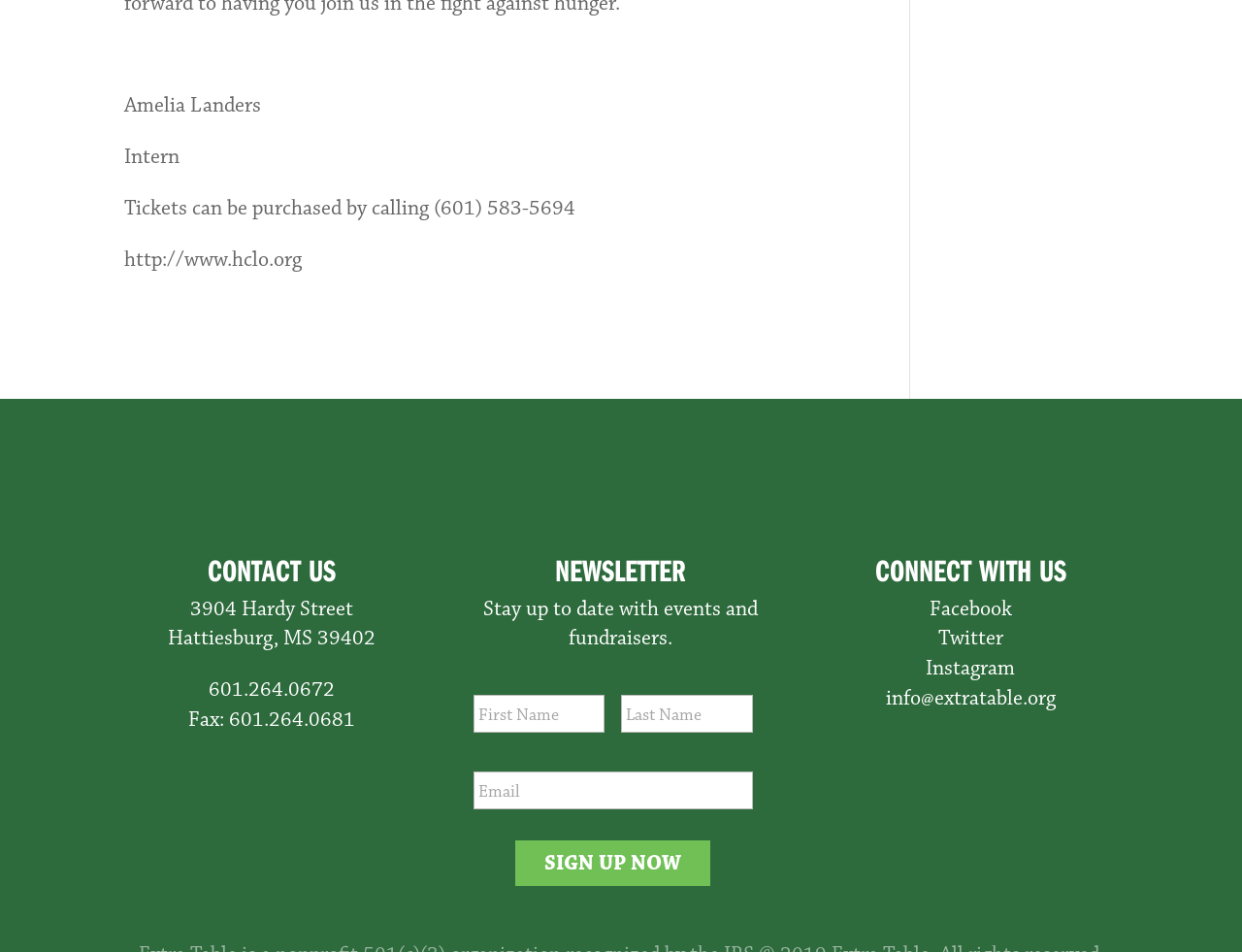What are the social media platforms to connect with the organization?
Provide an in-depth answer to the question, covering all aspects.

I found the social media platforms to connect with the organization by looking at the links 'Facebook', 'Twitter', and 'Instagram' which are located below the 'CONNECT WITH US' heading.